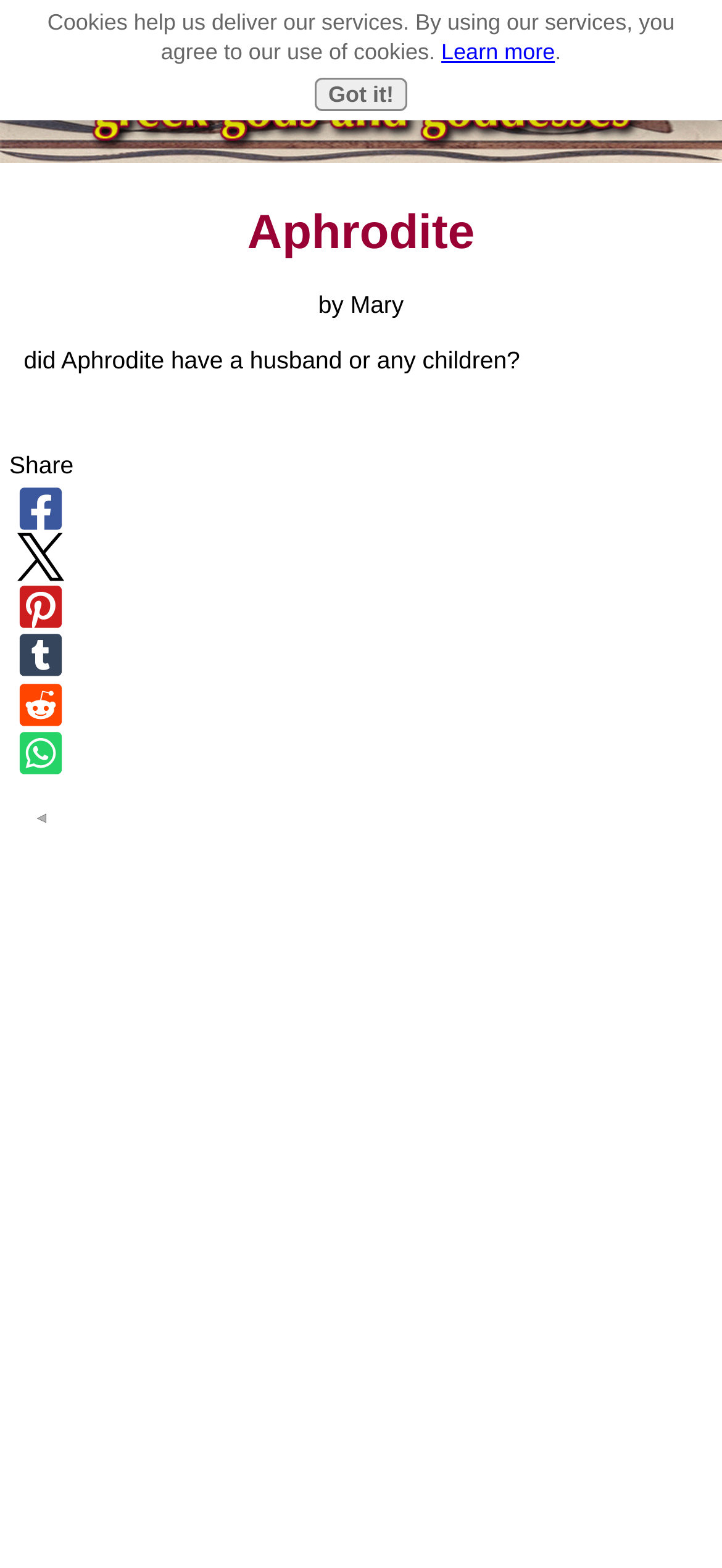Calculate the bounding box coordinates for the UI element based on the following description: "Learn more". Ensure the coordinates are four float numbers between 0 and 1, i.e., [left, top, right, bottom].

[0.611, 0.024, 0.769, 0.041]